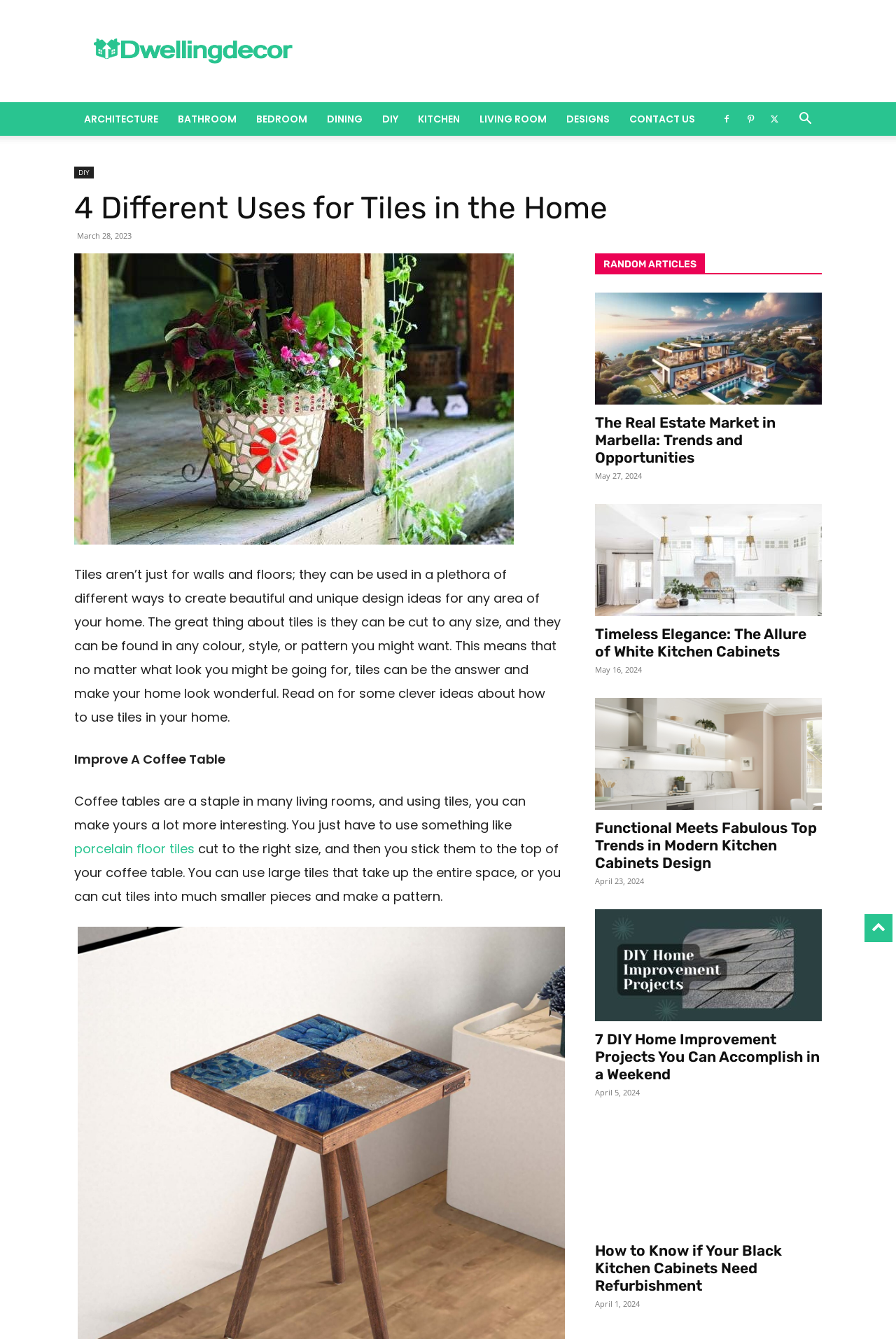Identify the bounding box coordinates of the clickable region required to complete the instruction: "Click on the 'ARCHITECTURE' link". The coordinates should be given as four float numbers within the range of 0 and 1, i.e., [left, top, right, bottom].

[0.083, 0.076, 0.188, 0.101]